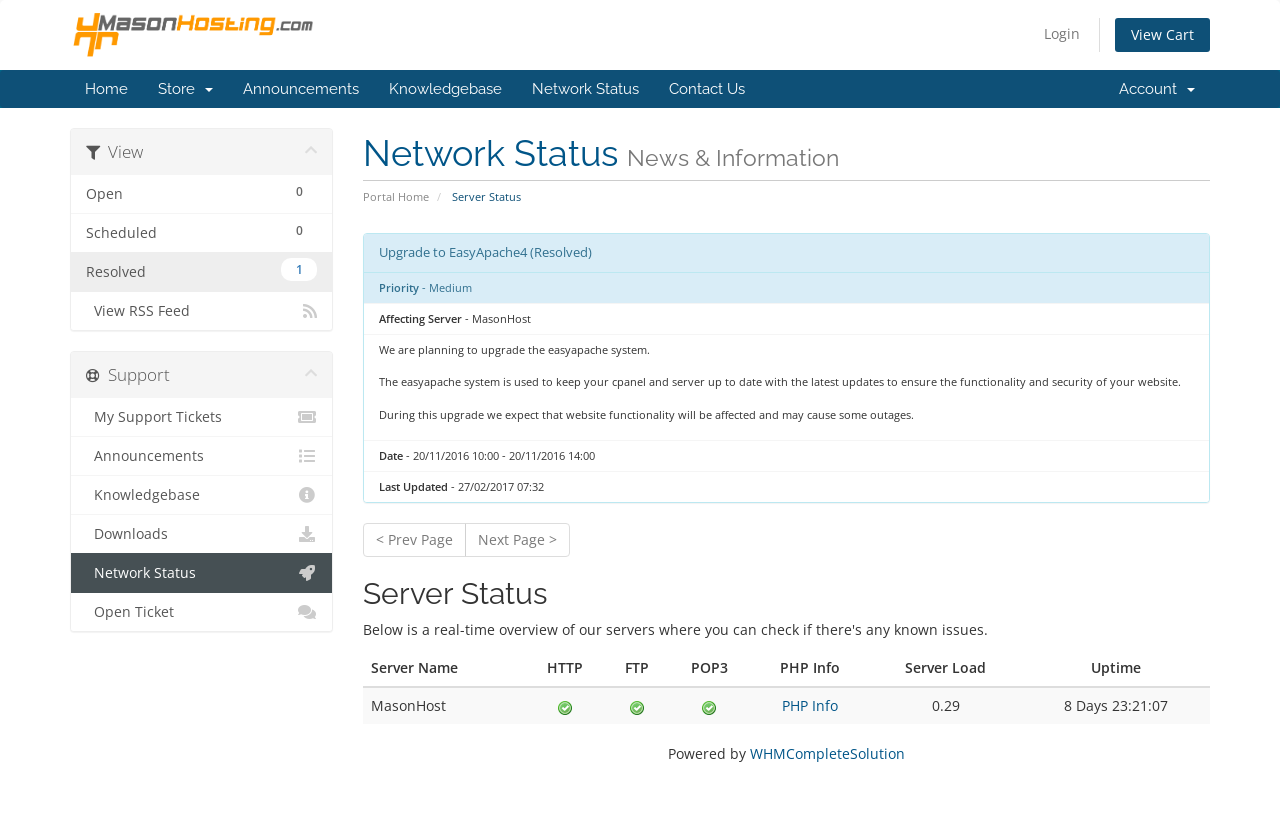What is the expected impact of the easyapache system upgrade?
Please craft a detailed and exhaustive response to the question.

I found the answer by reading the text that describes the easyapache system upgrade, which states that during the upgrade, website functionality will be affected and may cause some outages.